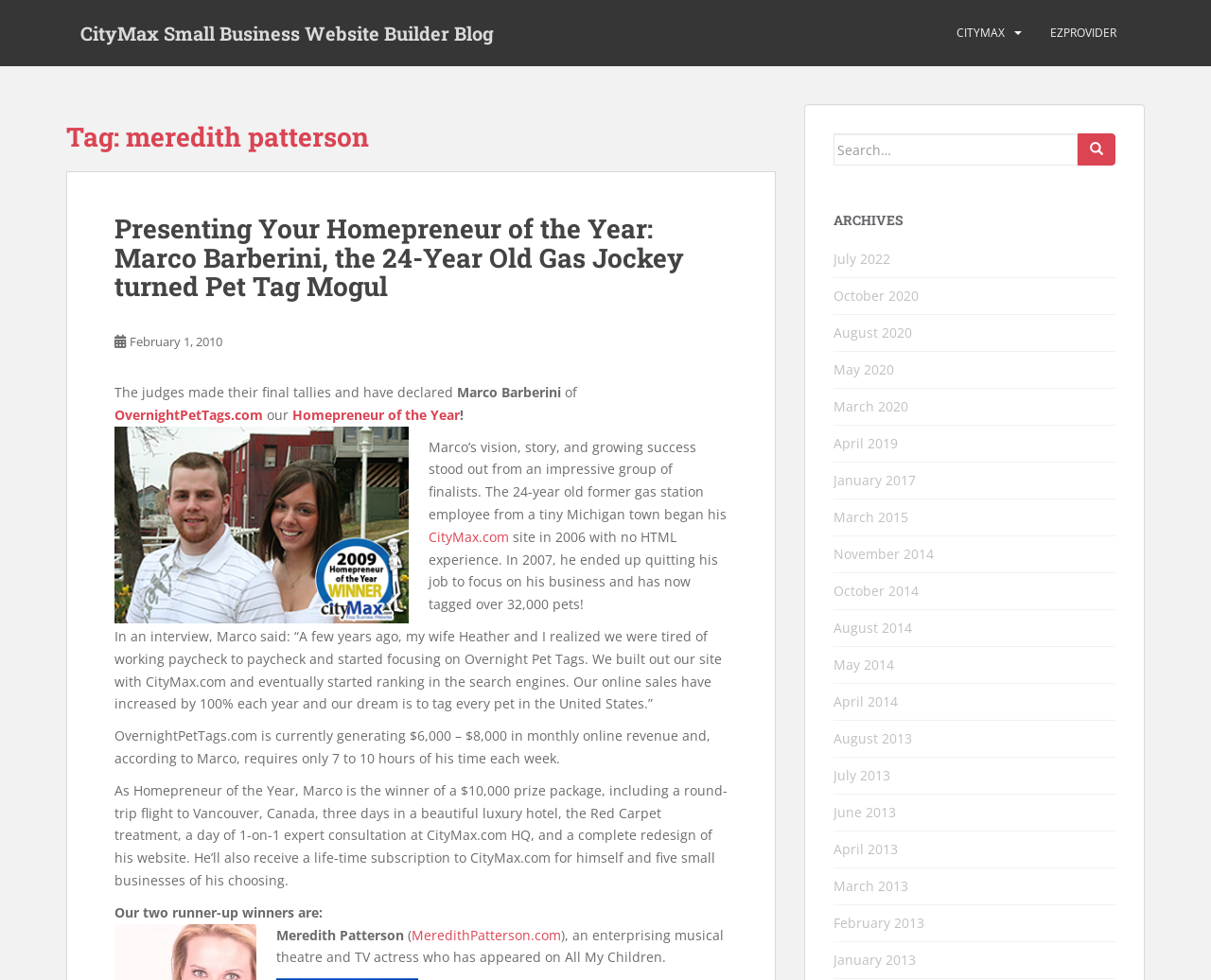What is the name of the company that Marco Barberini used to build his website?
Refer to the image and give a detailed response to the question.

The answer can be found in the article where it says 'Marco’s vision, story, and growing success stood out from an impressive group of finalists. The 24-year old former gas station employee from a tiny Michigan town began his site in 2006 with no HTML experience. In 2007, he ended up quitting his job to focus on his business and has now tagged over 32,000 pets!' and later mentions 'CityMax.com' as the company he used to build his website.